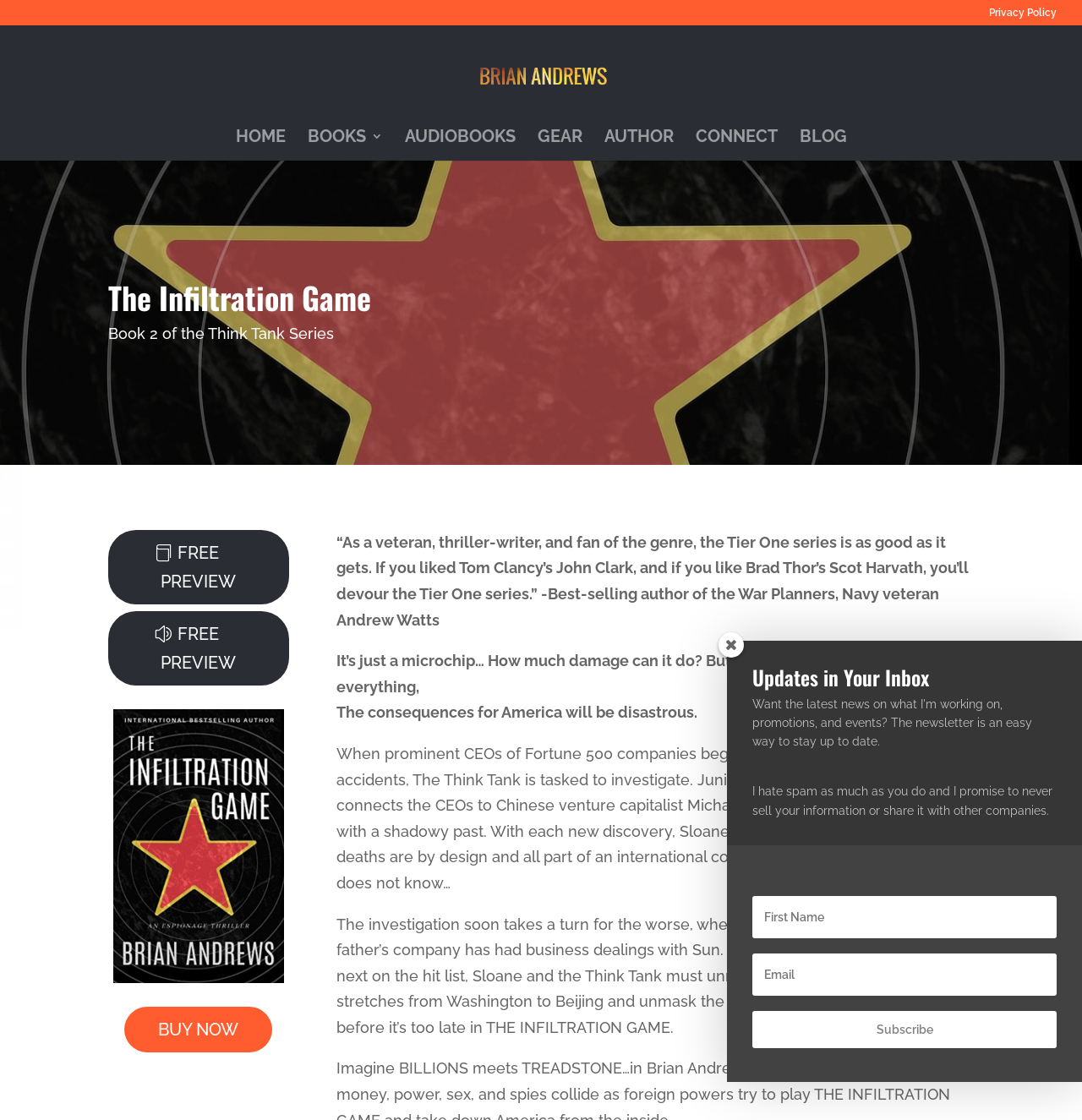Please identify the bounding box coordinates of the clickable area that will allow you to execute the instruction: "Click the 'Subscribe' button".

[0.695, 0.903, 0.977, 0.936]